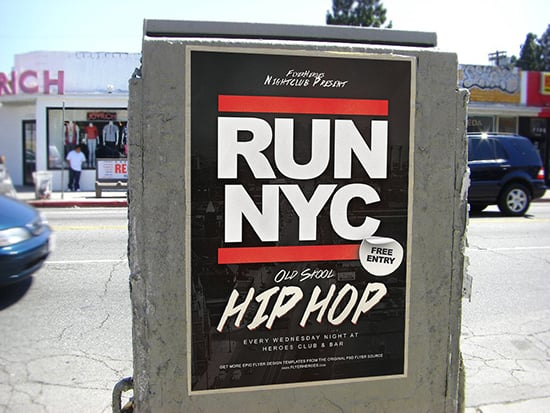What type of music is featured at the event?
Please ensure your answer to the question is detailed and covers all necessary aspects.

The poster highlights 'OLD SCHOOL HIP HOP' in bold lettering, indicating that this is the musical theme of the gathering. This suggests that the event will feature music from the old school hip hop genre.